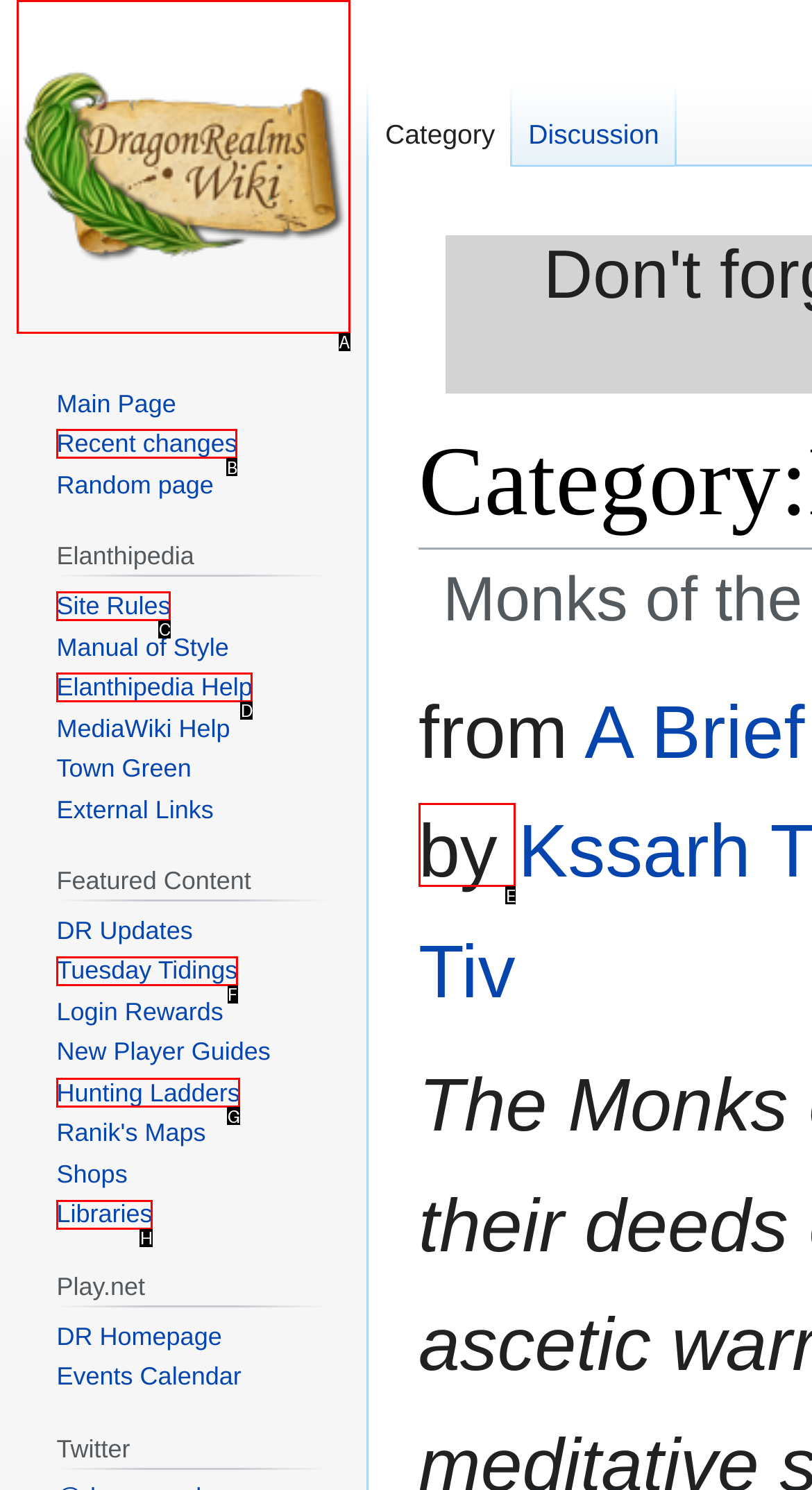From the provided choices, determine which option matches the description: Site Rules. Respond with the letter of the correct choice directly.

C